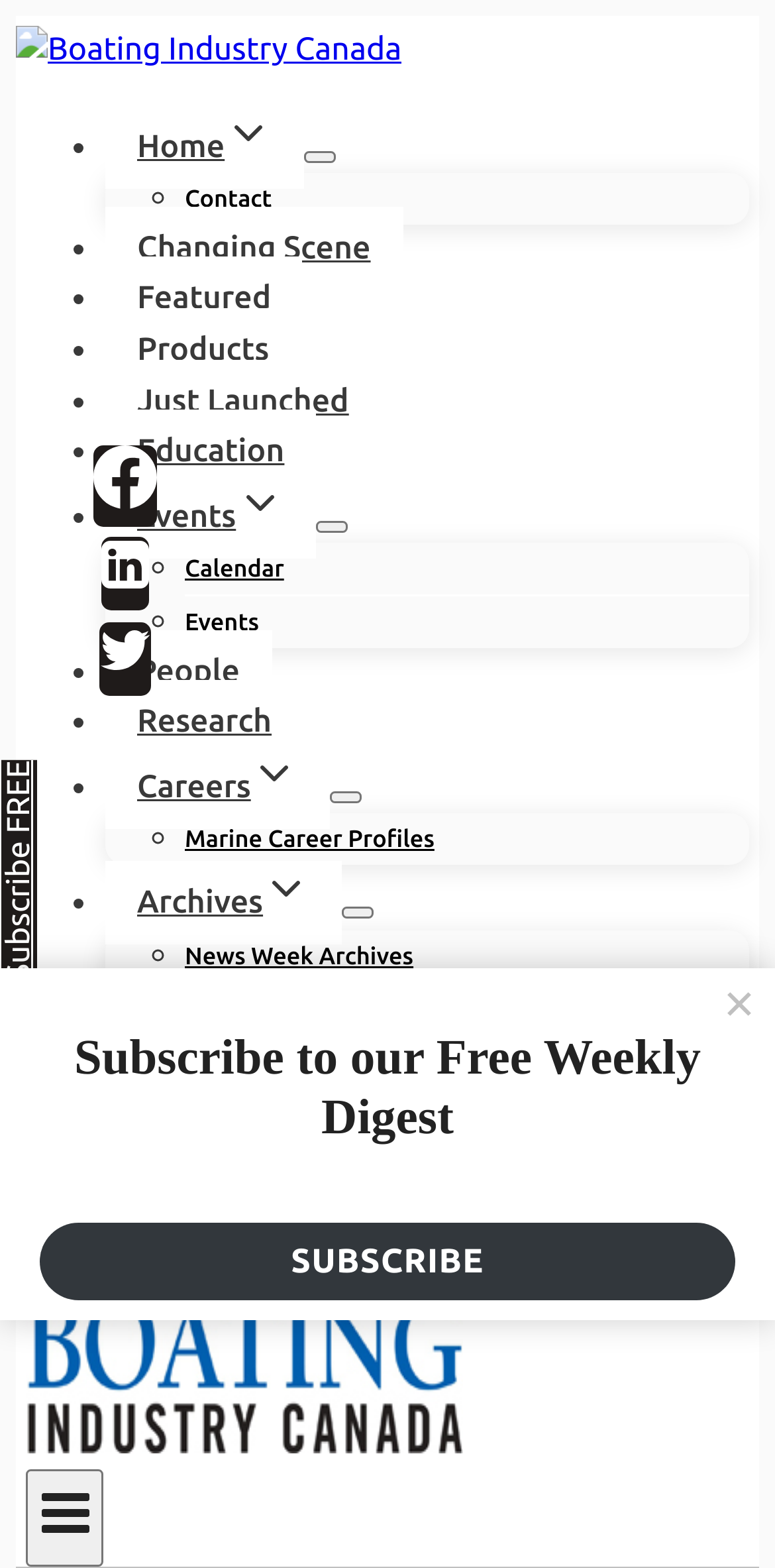Please provide the main heading of the webpage content.

DOMETIC AMERICAS ANNOUNCES ORGANIZATION REALIGNMENT TO PROMOTE GROWTH